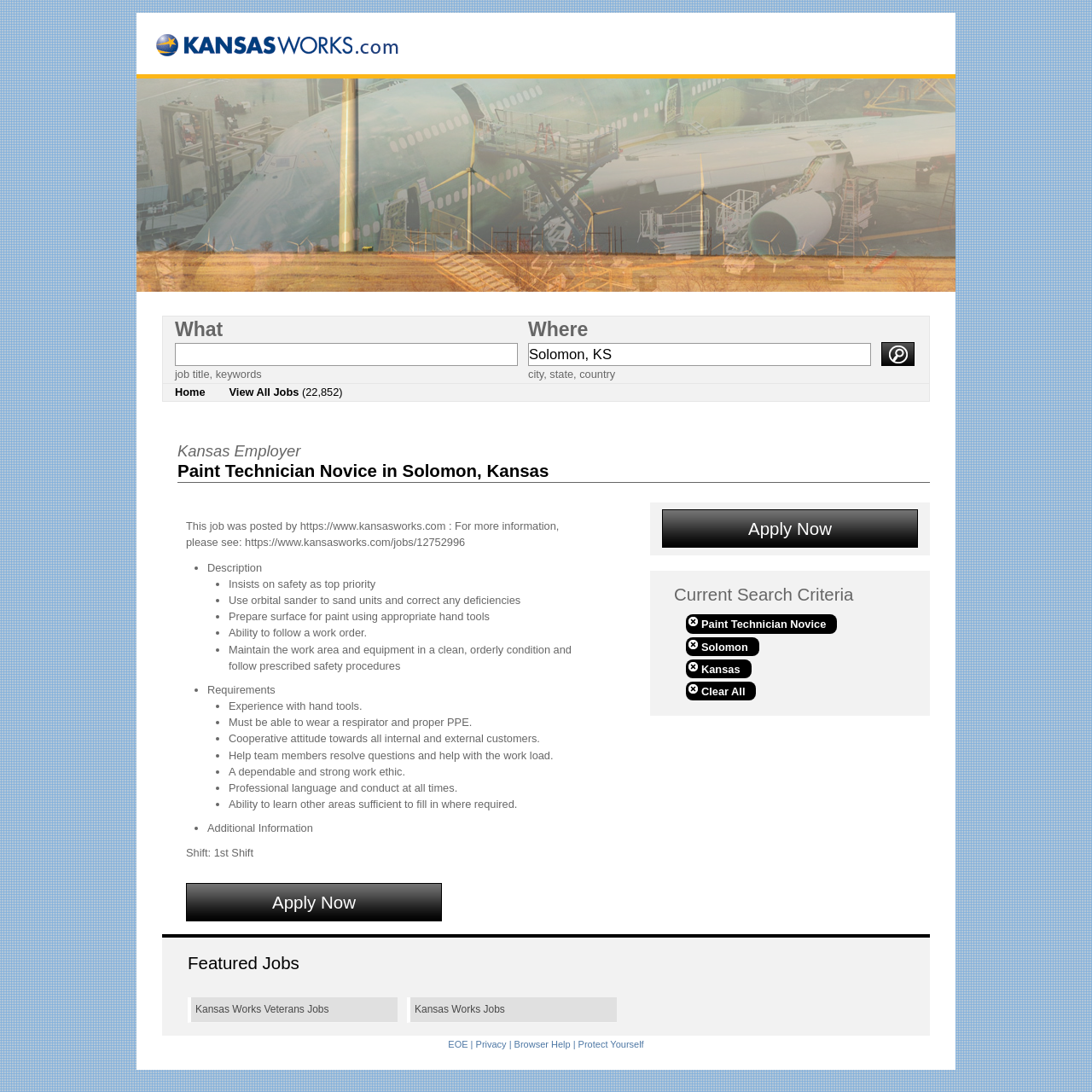What is the job title of the job posting?
Examine the image and provide an in-depth answer to the question.

I found the job title by looking at the heading 'Kansas Employer Paint Technician Novice in Solomon, Kansas' which is a subheading of 'Job Information'.